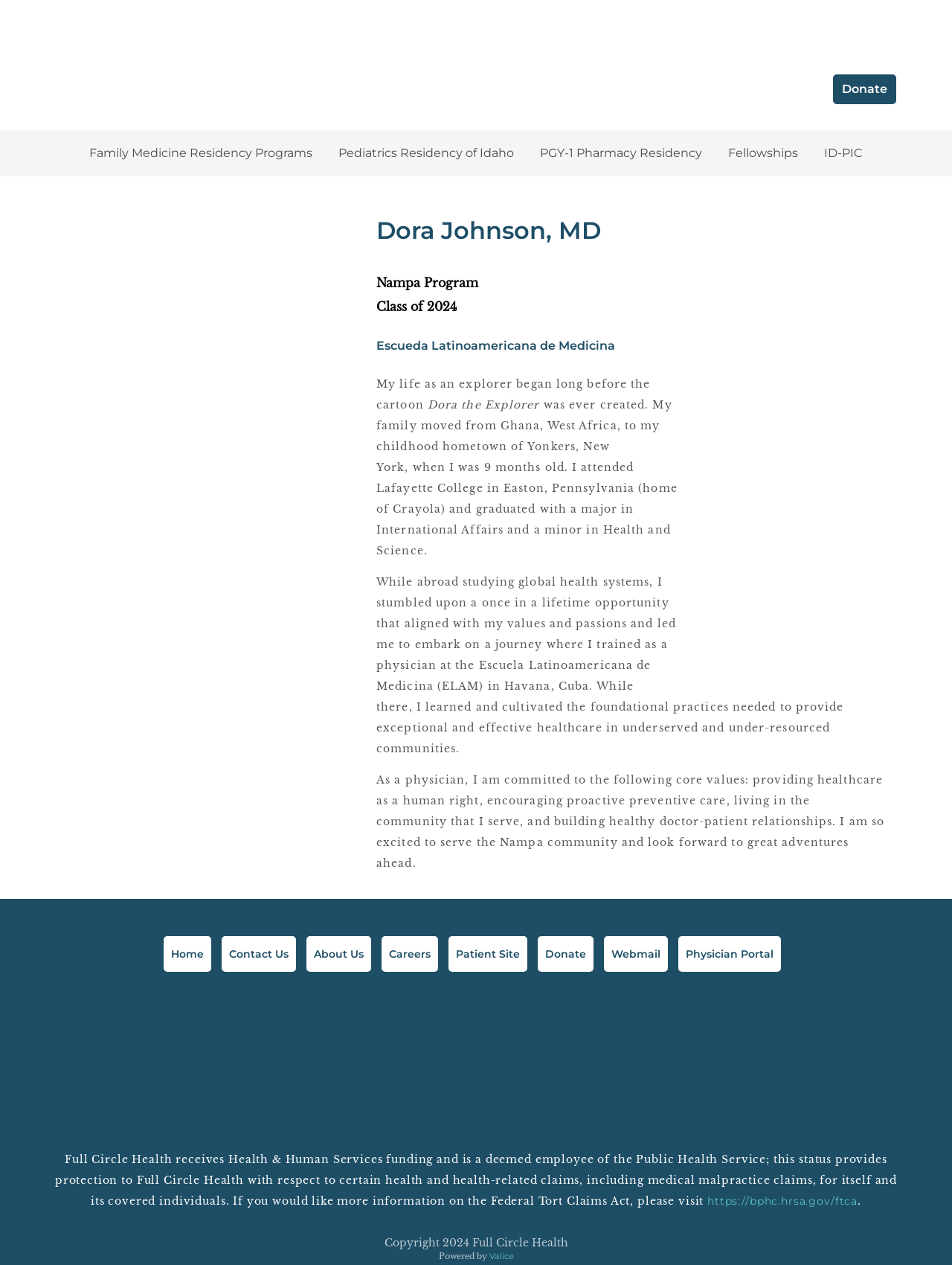Provide the bounding box coordinates of the HTML element described by the text: "Pediatrics Residency of Idaho".

[0.344, 0.103, 0.552, 0.139]